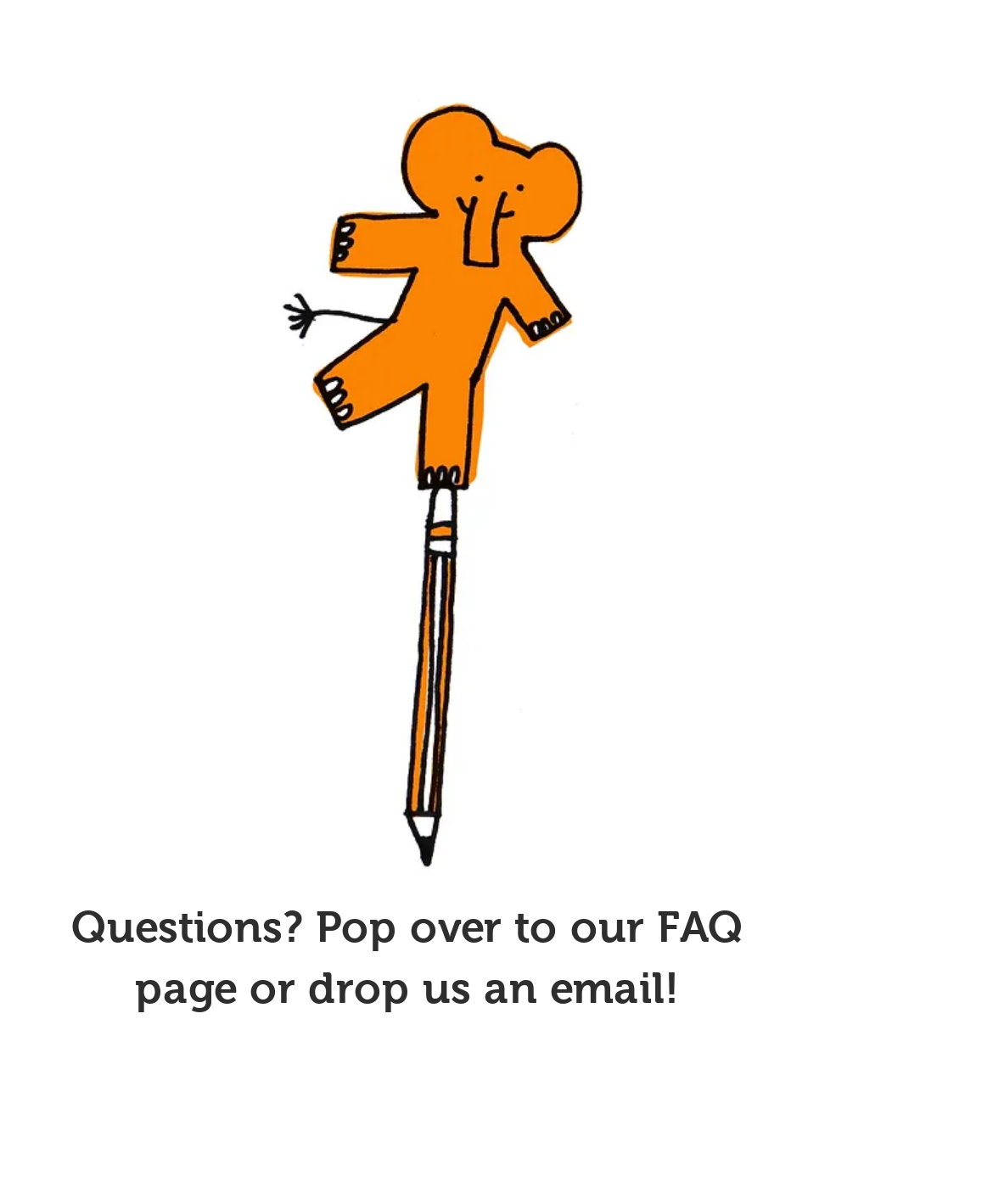Refer to the screenshot and answer the following question in detail:
Where can I find answers to my questions?

According to the content on the webpage, if I have questions, I can find answers on the FAQ page or by sending an email, as indicated by the text 'Questions? Pop over to our FAQ page or drop us an email!'.